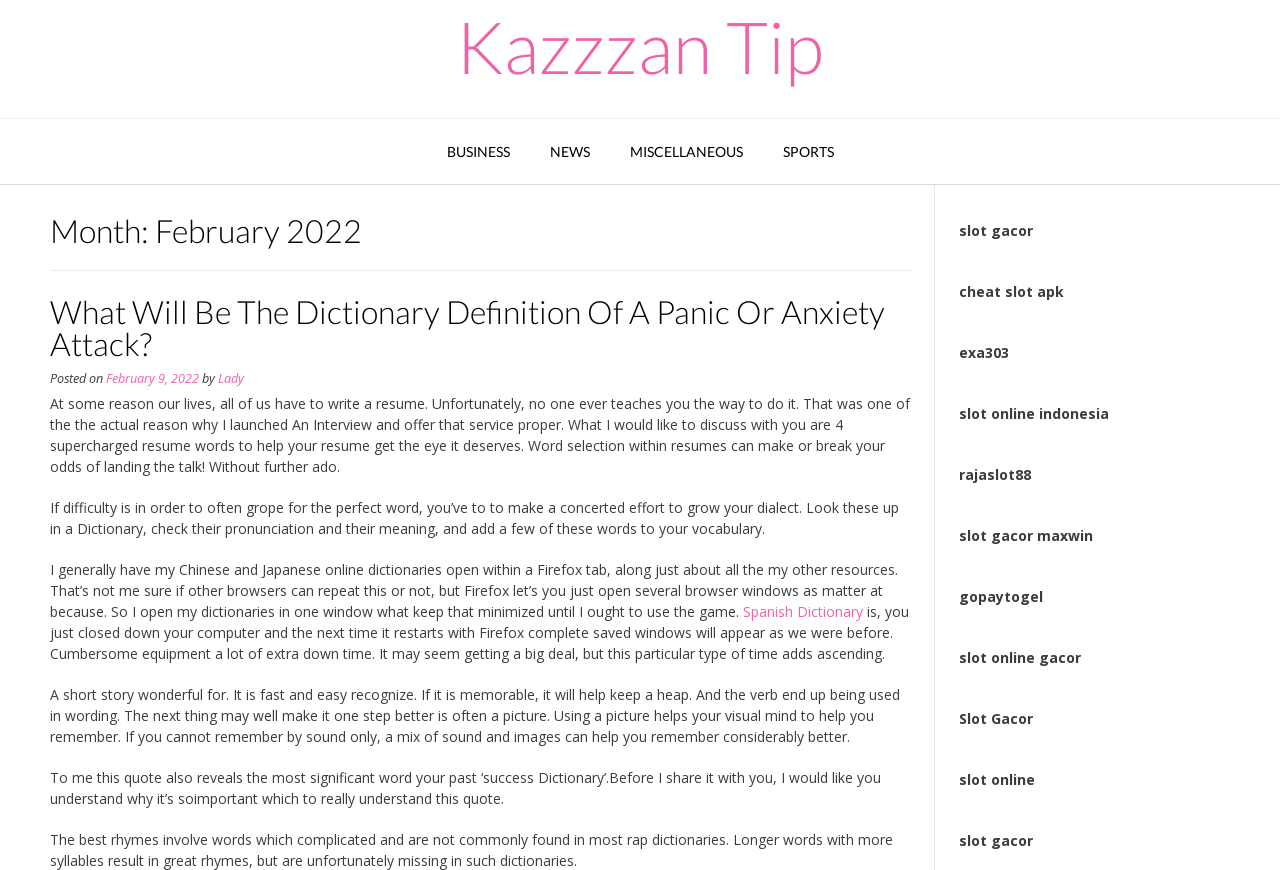What is the theme of the links 'slot gacor', 'cheat slot apk', and 'slot online indonesia'? Please answer the question using a single word or phrase based on the image.

Online Gaming